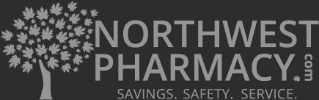Answer the question with a single word or phrase: 
What are the core values of NorthWest Pharmacy?

Savings. Safety. Service.